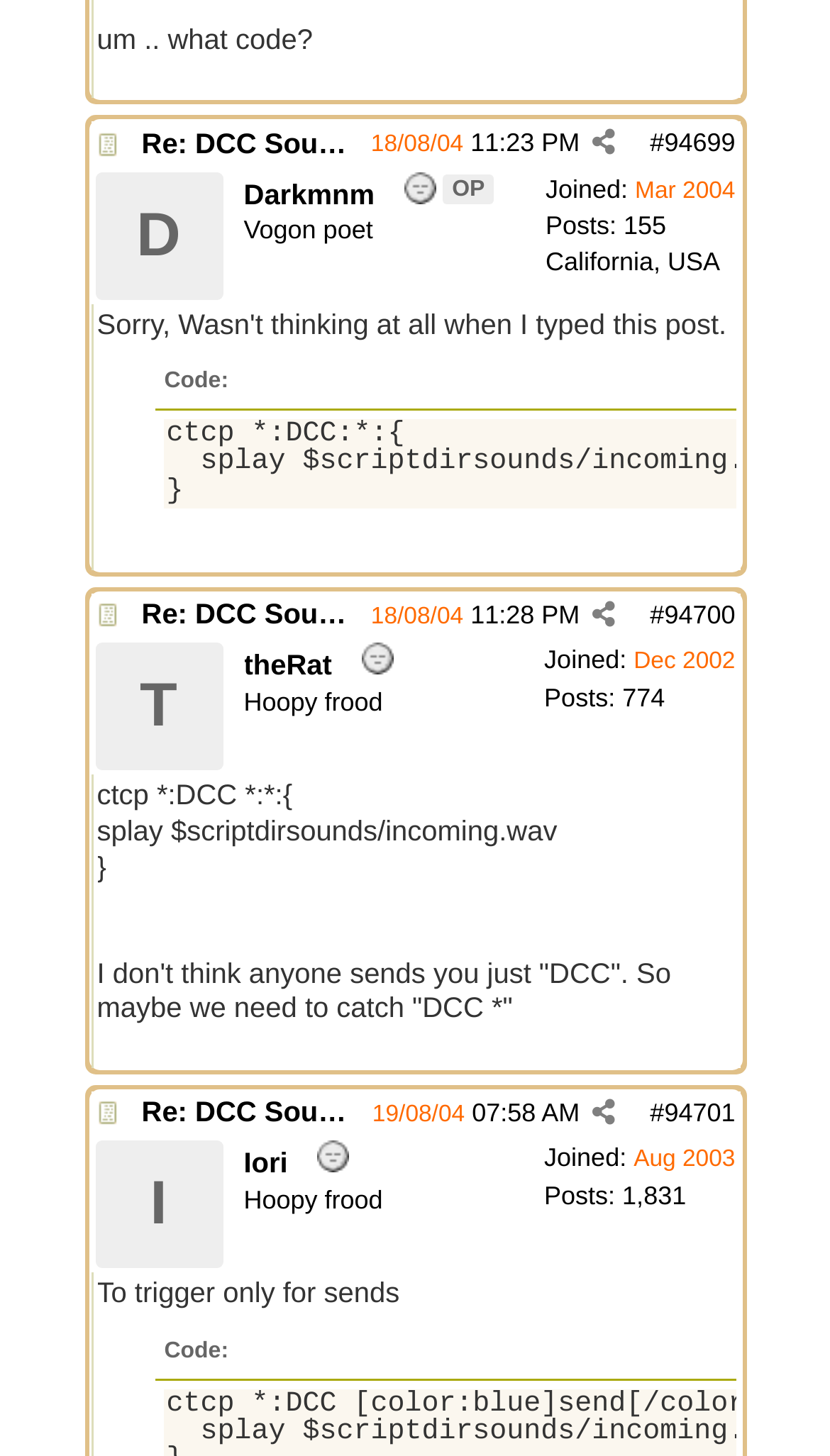Locate the bounding box coordinates of the UI element described by: "Toggle navigation". The bounding box coordinates should consist of four float numbers between 0 and 1, i.e., [left, top, right, bottom].

None